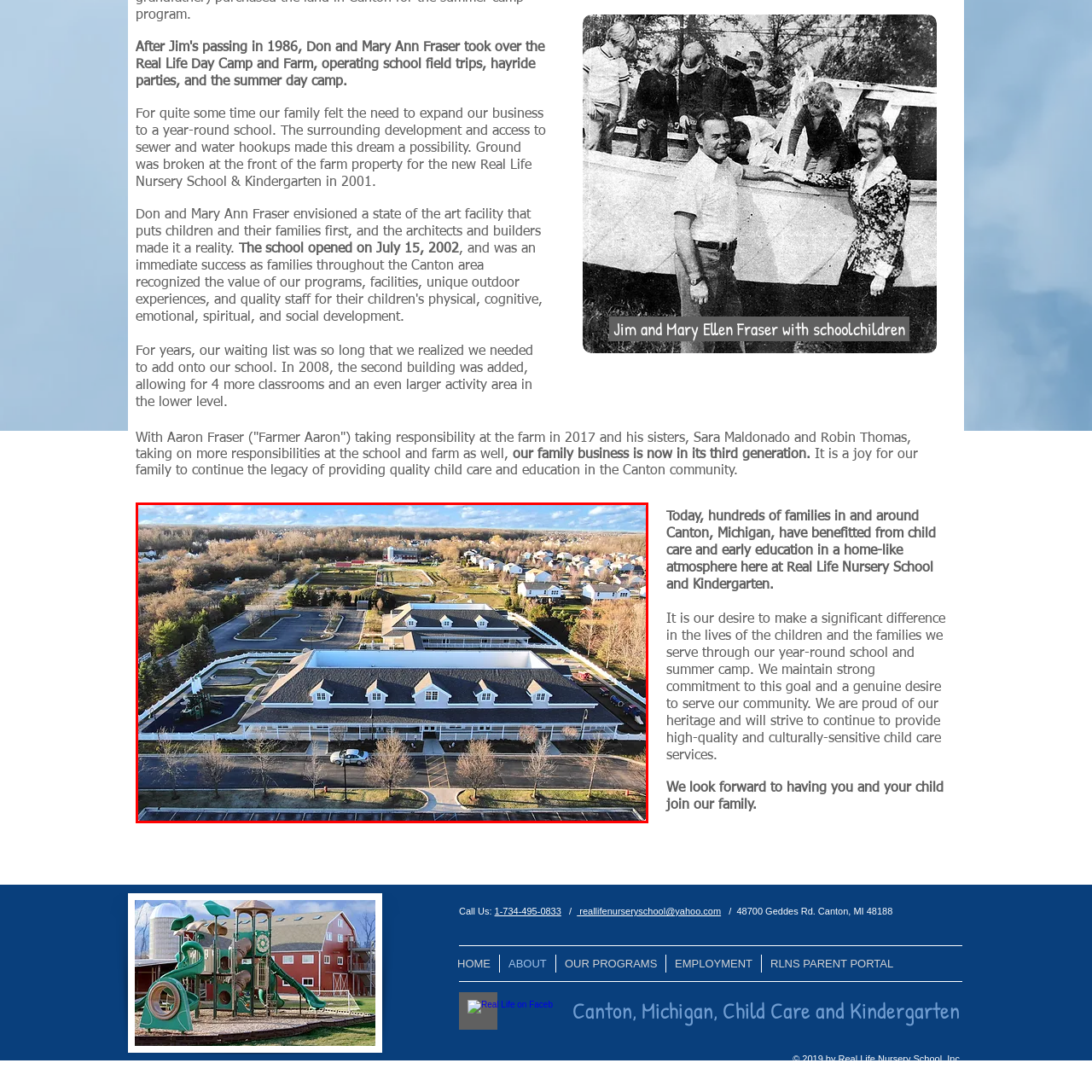Focus on the section within the red boundary and provide a detailed description.

The image shows an aerial view of the Real Life Nursery School and Kindergarten, set in a well-maintained environment in Canton, Michigan. The facility features a modern design with multiple classroom wings, surrounded by a spacious outdoor area that includes play structures and landscaped grounds. In the background, you can see more residential development, indicating the school's integration within a growing community. The clear blue sky and soft clouds enhance the welcoming atmosphere of the school, which has been committed to providing quality child care and education since its opening on July 15, 2002. This vibrant setting is a cornerstone for local families seeking a nurturing educational environment for their children.